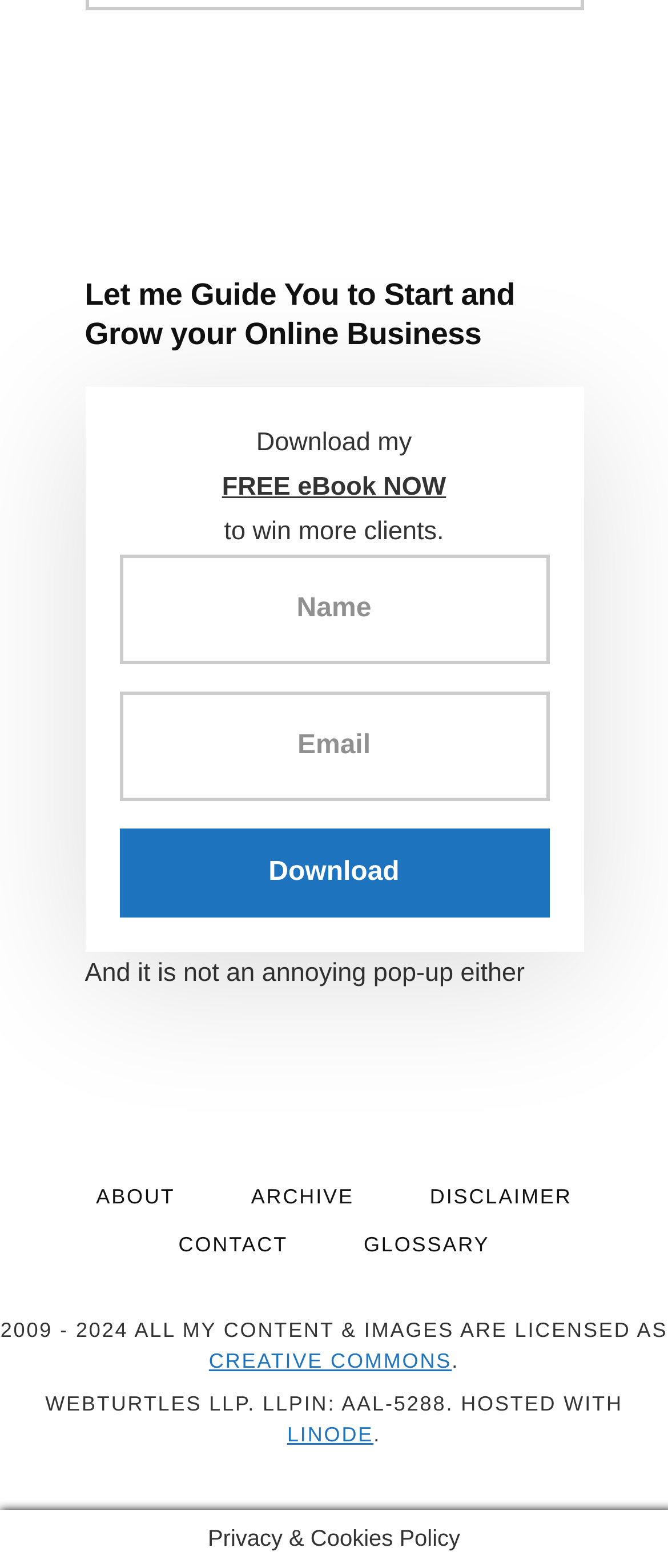Please identify the bounding box coordinates of the element that needs to be clicked to execute the following command: "enter your name". Provide the bounding box using four float numbers between 0 and 1, formatted as [left, top, right, bottom].

[0.178, 0.354, 0.822, 0.424]